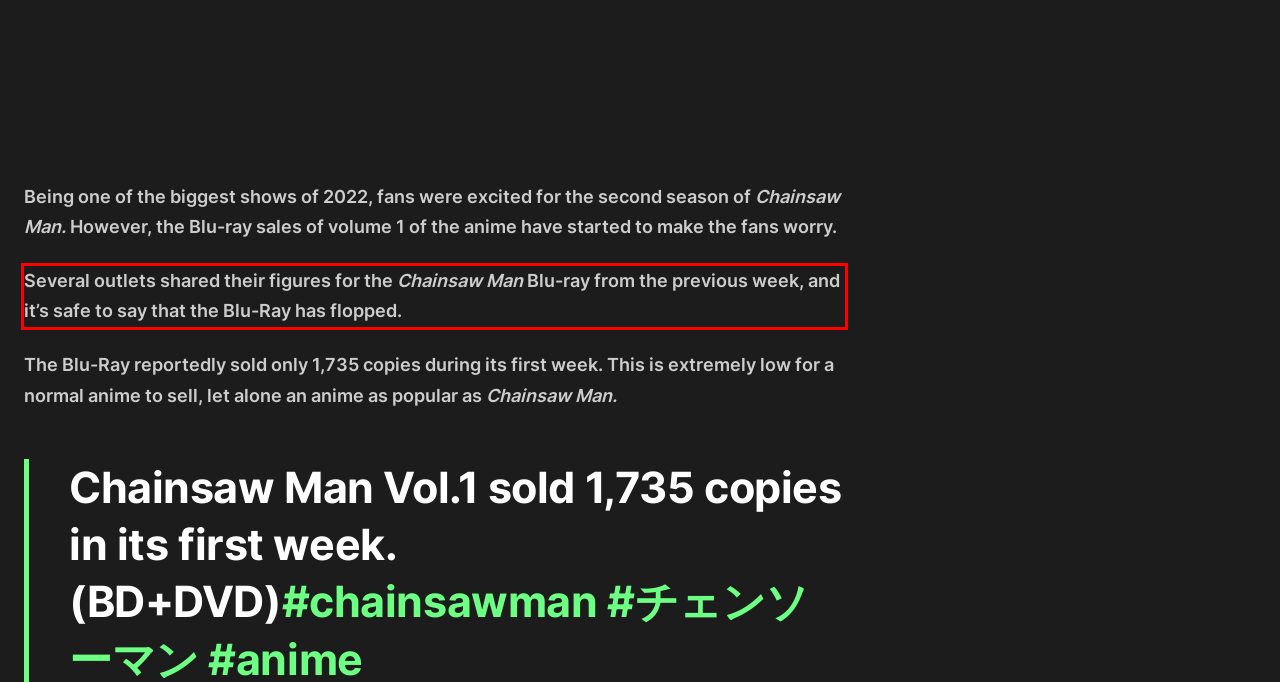You are provided with a screenshot of a webpage featuring a red rectangle bounding box. Extract the text content within this red bounding box using OCR.

Several outlets shared their figures for the Chainsaw Man Blu-ray from the previous week, and it’s safe to say that the Blu-Ray has flopped.